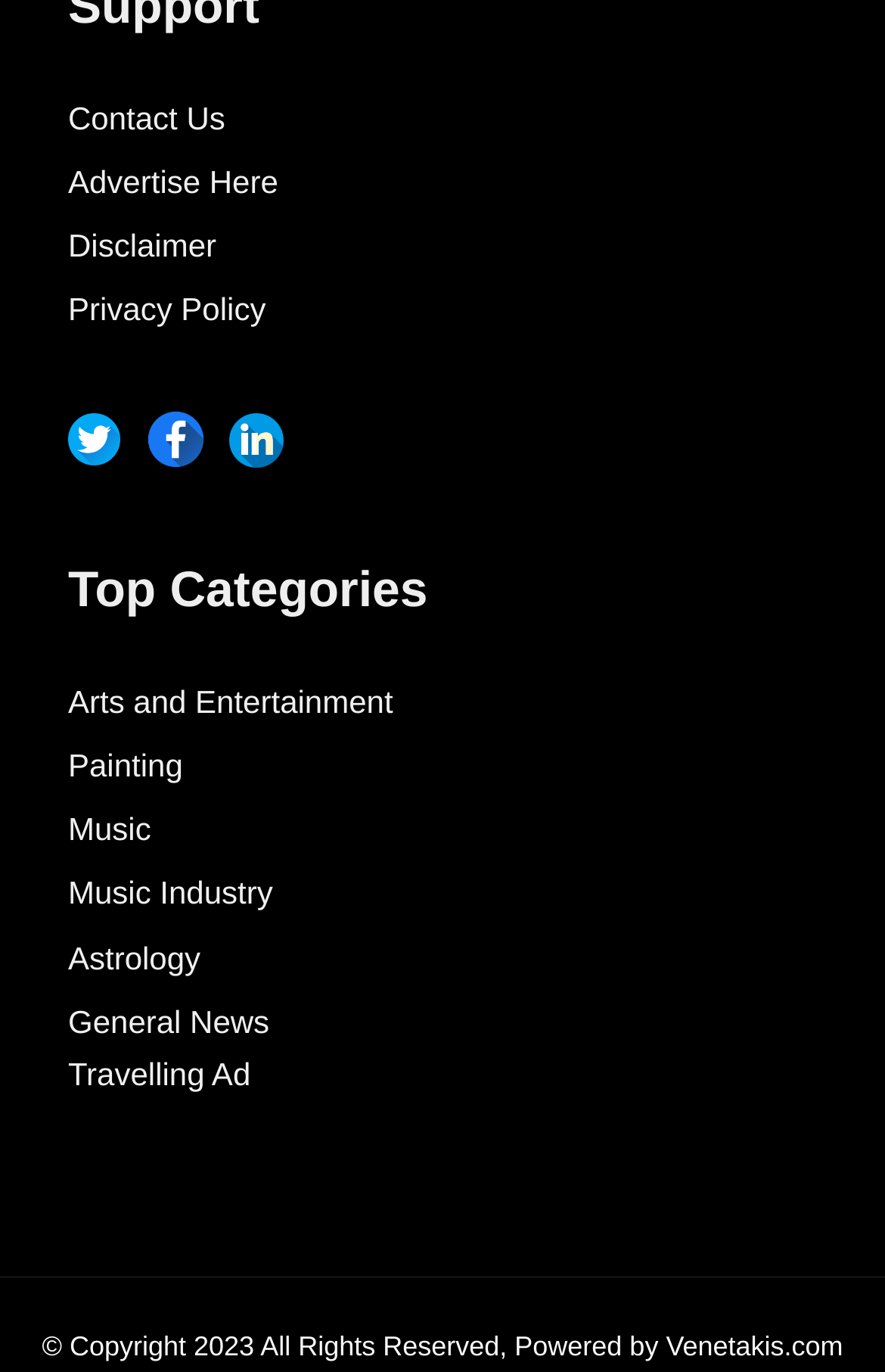Please determine the bounding box coordinates for the element that should be clicked to follow these instructions: "View the news".

None